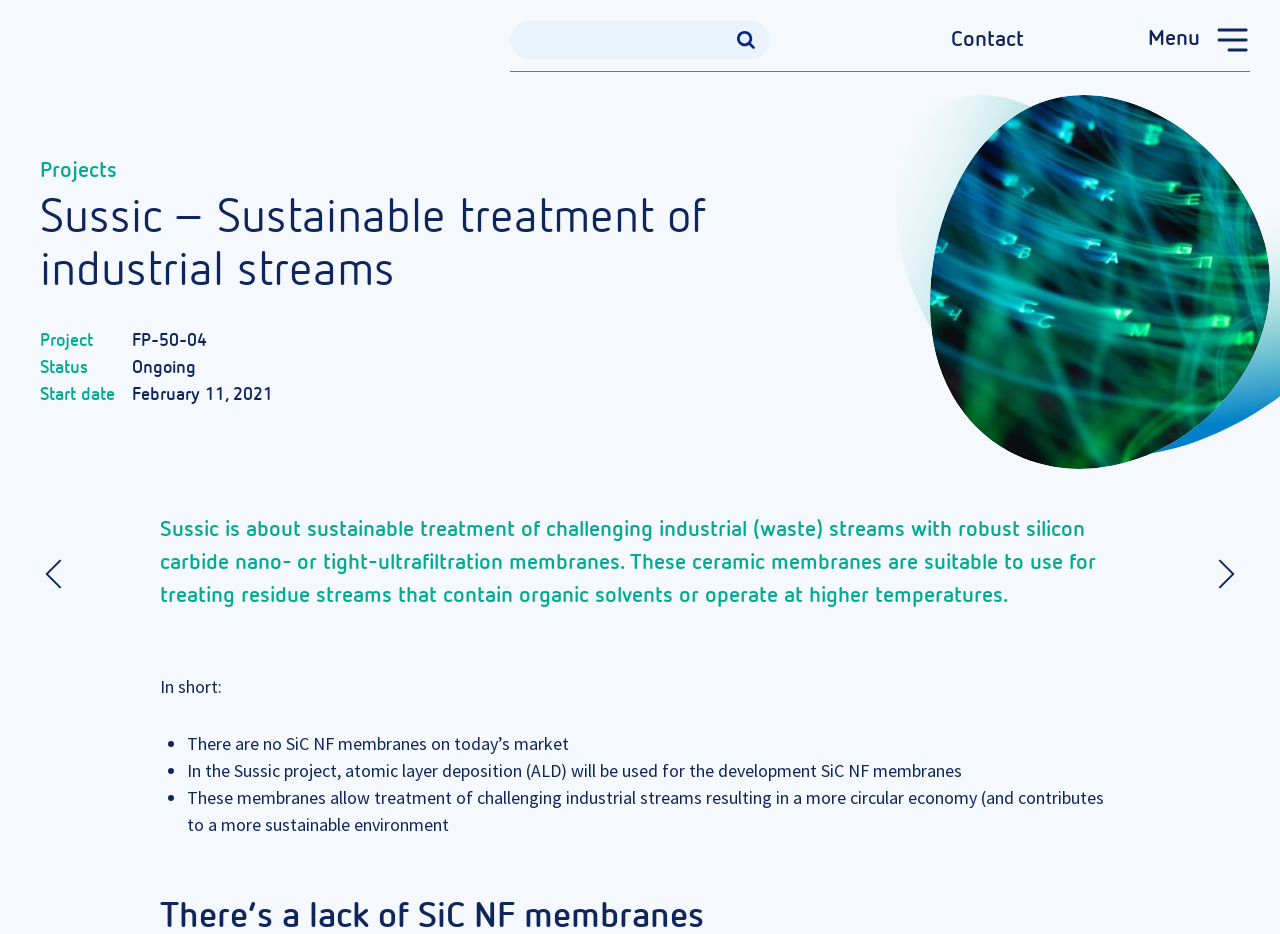Find the main header of the webpage and produce its text content.

Sussic – Sustainable treatment of industrial streams